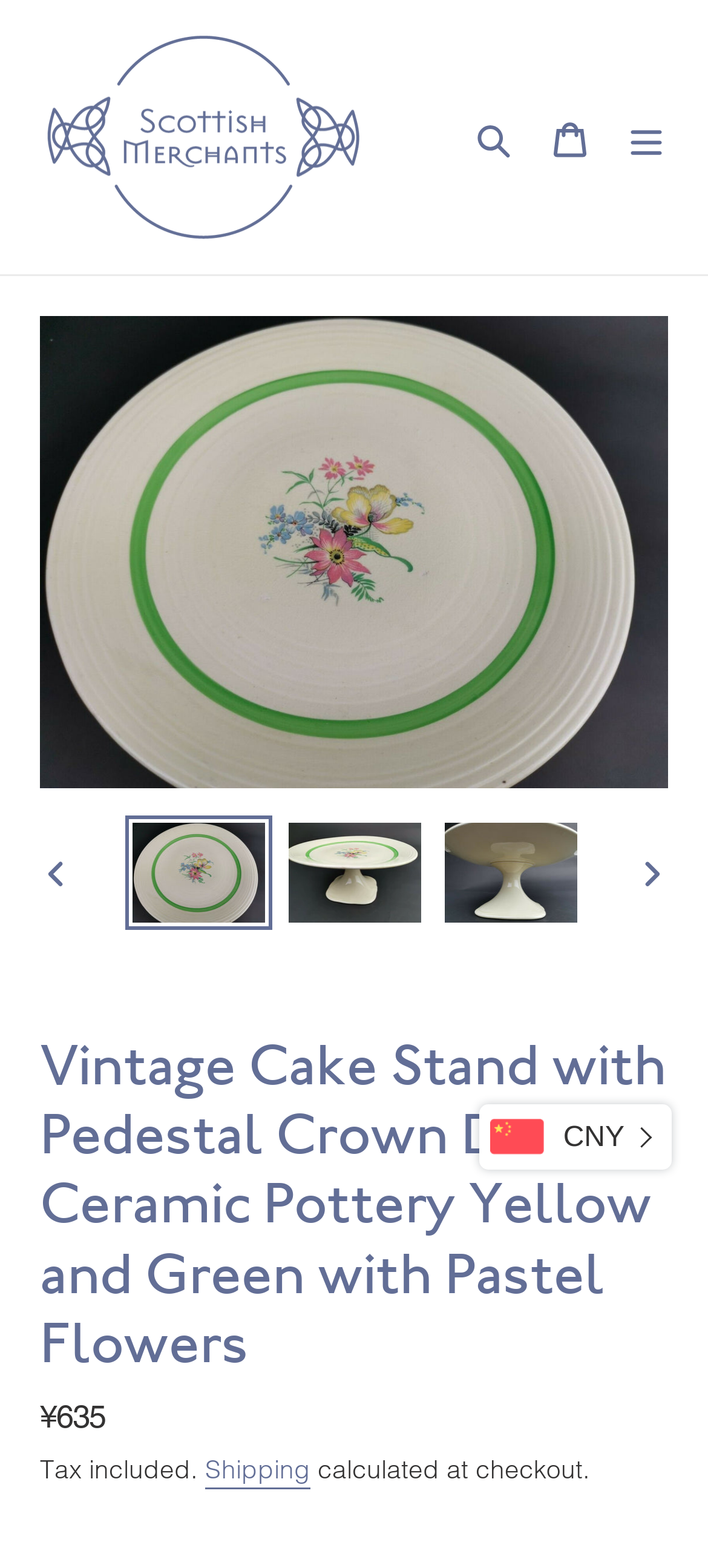Please provide the bounding box coordinates for the element that needs to be clicked to perform the following instruction: "Go to 'Scottish Merchants'". The coordinates should be given as four float numbers between 0 and 1, i.e., [left, top, right, bottom].

[0.056, 0.017, 0.644, 0.158]